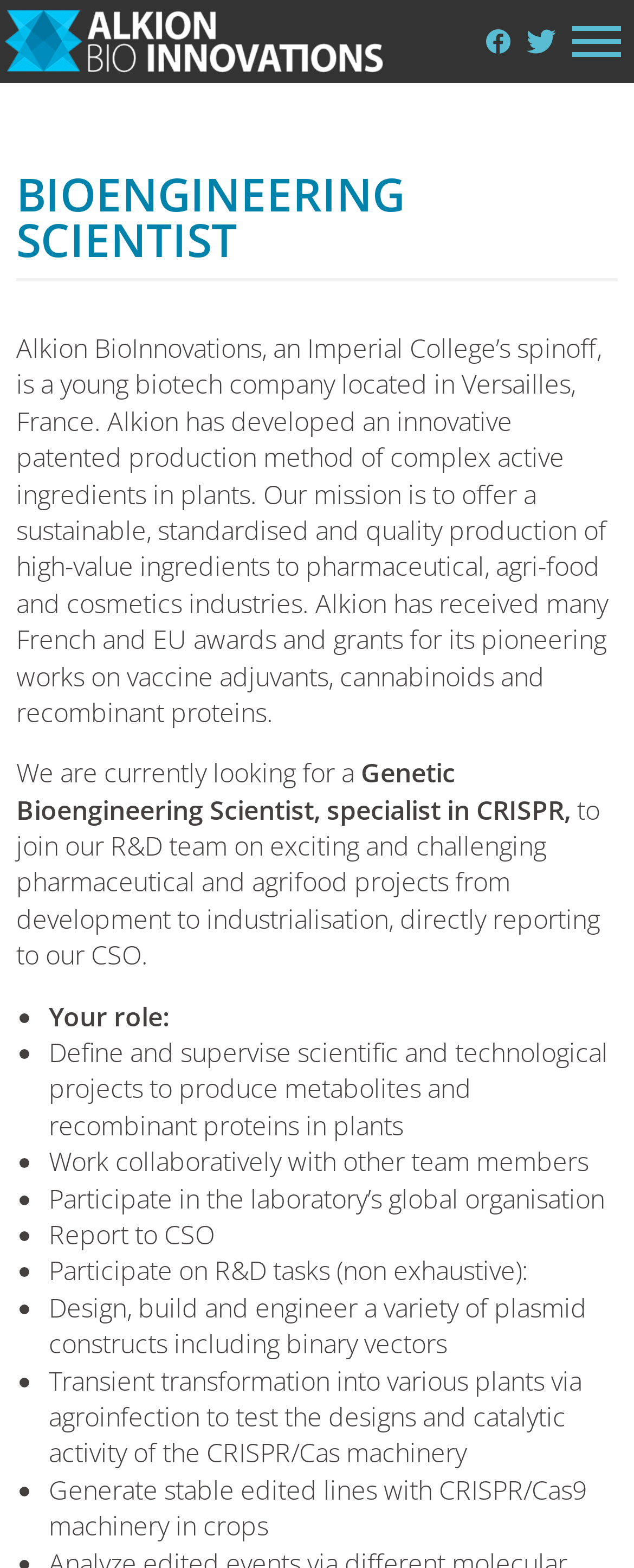Produce an extensive caption that describes everything on the webpage.

The webpage is about a job posting for a Bioengineering Scientist at Alkion BioInnovations, a biotech company located in Versailles, France. At the top of the page, there is a link to the company's Facebook page and another to its Twitter page. Below these links, there is a heading that reads "BIOENGINEERING SCIENTIST" in a prominent font.

The main content of the page is a description of the company and the job posting. The company description explains that Alkion BioInnovations is a young biotech company that has developed an innovative patented production method of complex active ingredients in plants. The company's mission is to offer a sustainable, standardized, and quality production of high-value ingredients to pharmaceutical, agri-food, and cosmetics industries.

The job posting is for a Genetic Bioengineering Scientist who will join the R&D team to work on exciting and challenging pharmaceutical and agrifood projects from development to industrialization. The job responsibilities are listed in bullet points, including defining and supervising scientific and technological projects, working collaboratively with other team members, participating in the laboratory's global organization, and reporting to the CSO. The job also involves participating in R&D tasks such as designing, building, and engineering plasmid constructs, transient transformation into various plants, and generating stable edited lines with CRISPR/Cas9 machinery in crops.

There are no images on the page, but there are several links, including a checkbox at the top right corner of the page. The overall layout of the page is clean and easy to read, with clear headings and concise text.